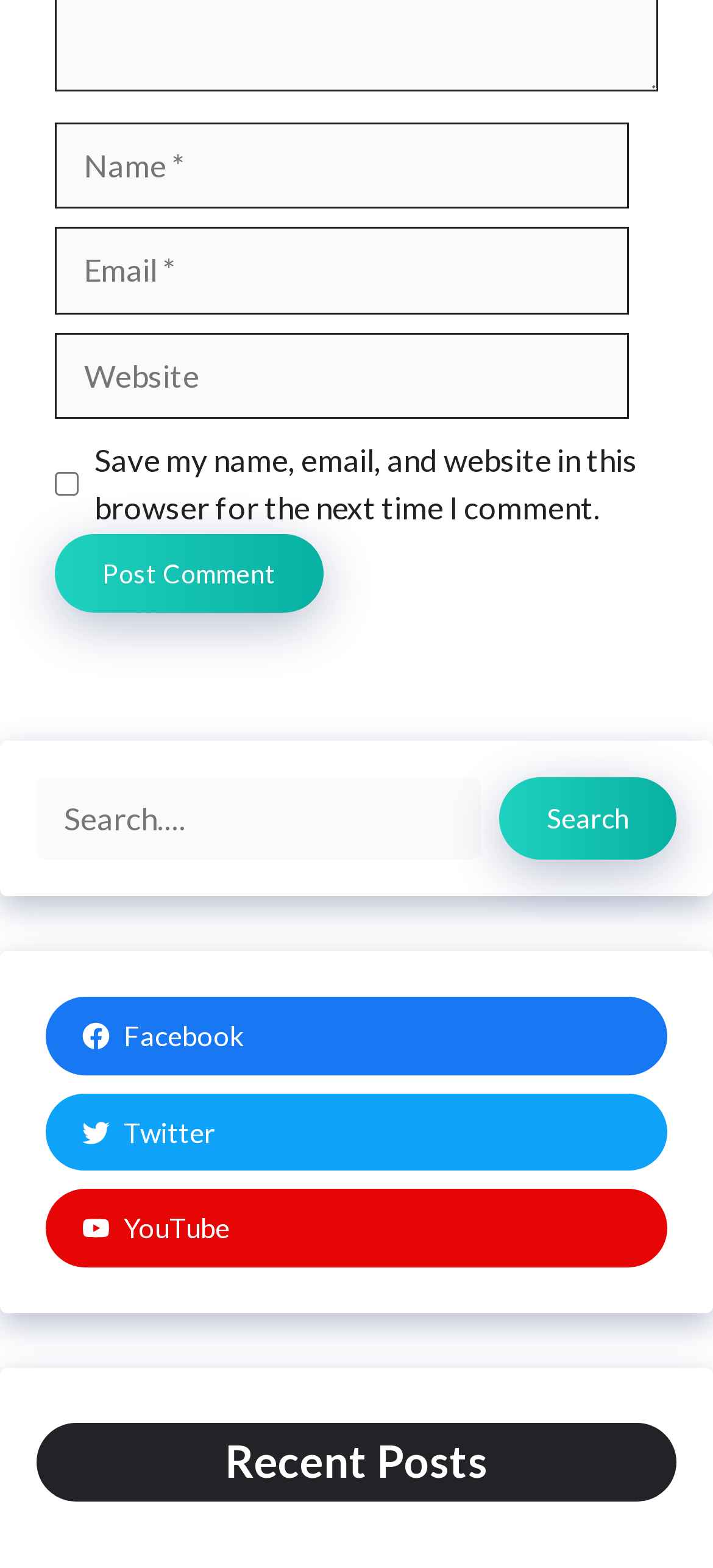What is the purpose of the checkbox?
Respond to the question with a well-detailed and thorough answer.

The checkbox is located below the 'Website' textbox and has a label 'Save my name, email, and website in this browser for the next time I comment.' This suggests that its purpose is to save the user's comment information for future use.